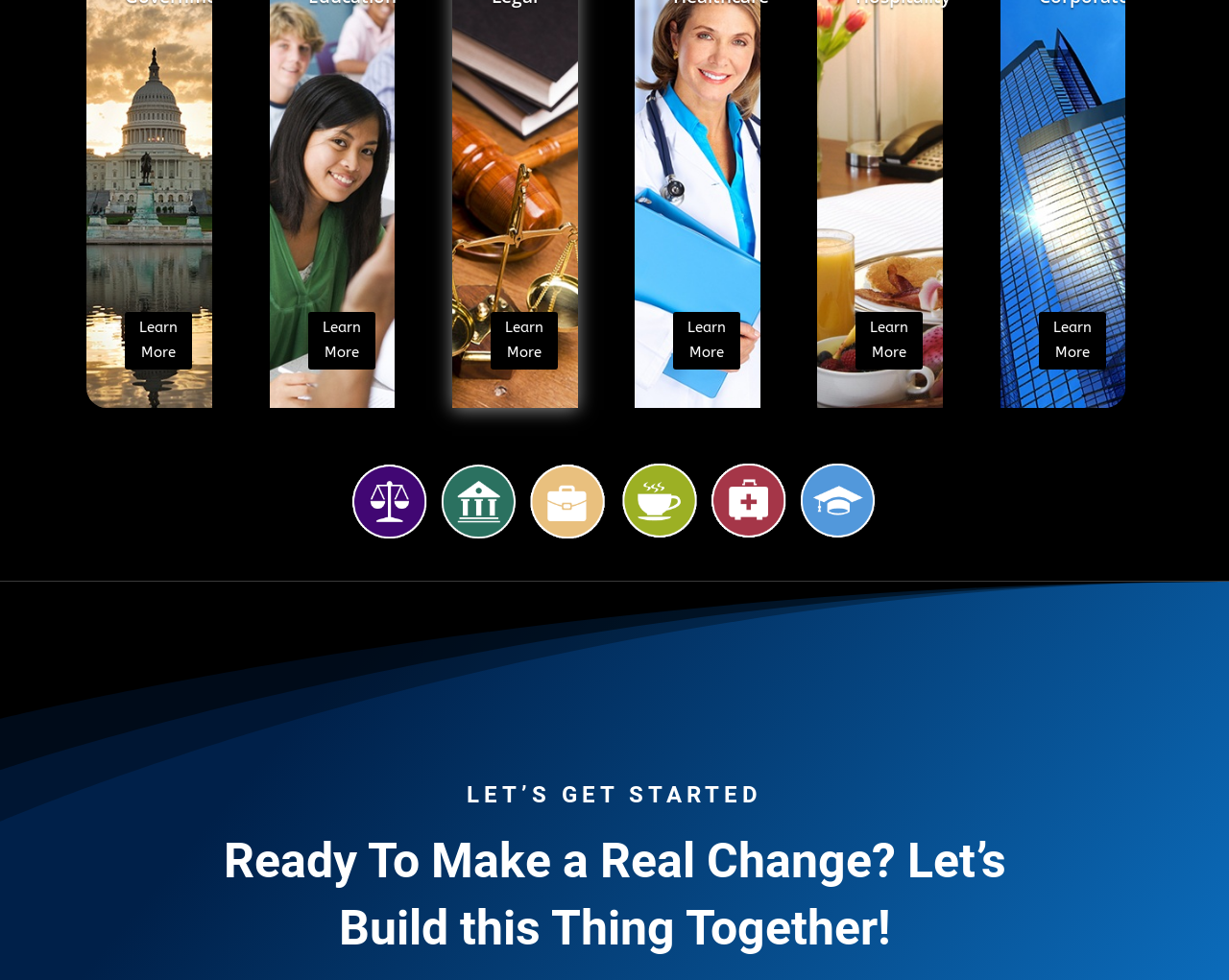Please find the bounding box for the UI element described by: "Learn More".

[0.845, 0.318, 0.9, 0.377]